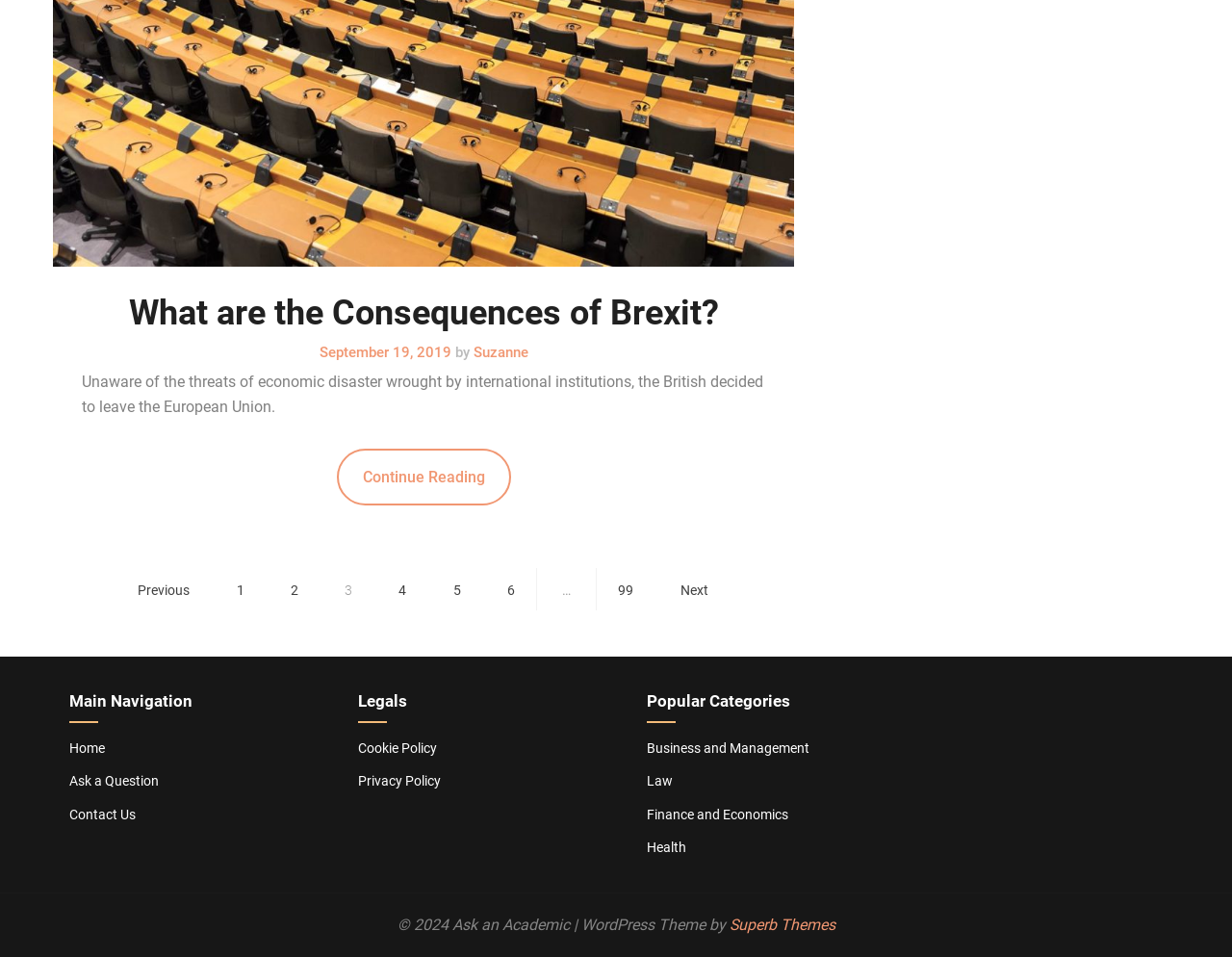Who is the author of the article?
Can you give a detailed and elaborate answer to the question?

The author of the article can be found in the header section of the webpage, which is 'Suzanne'. This is indicated by the static text element with the text 'by' followed by the static text element with the text 'Suzanne'.